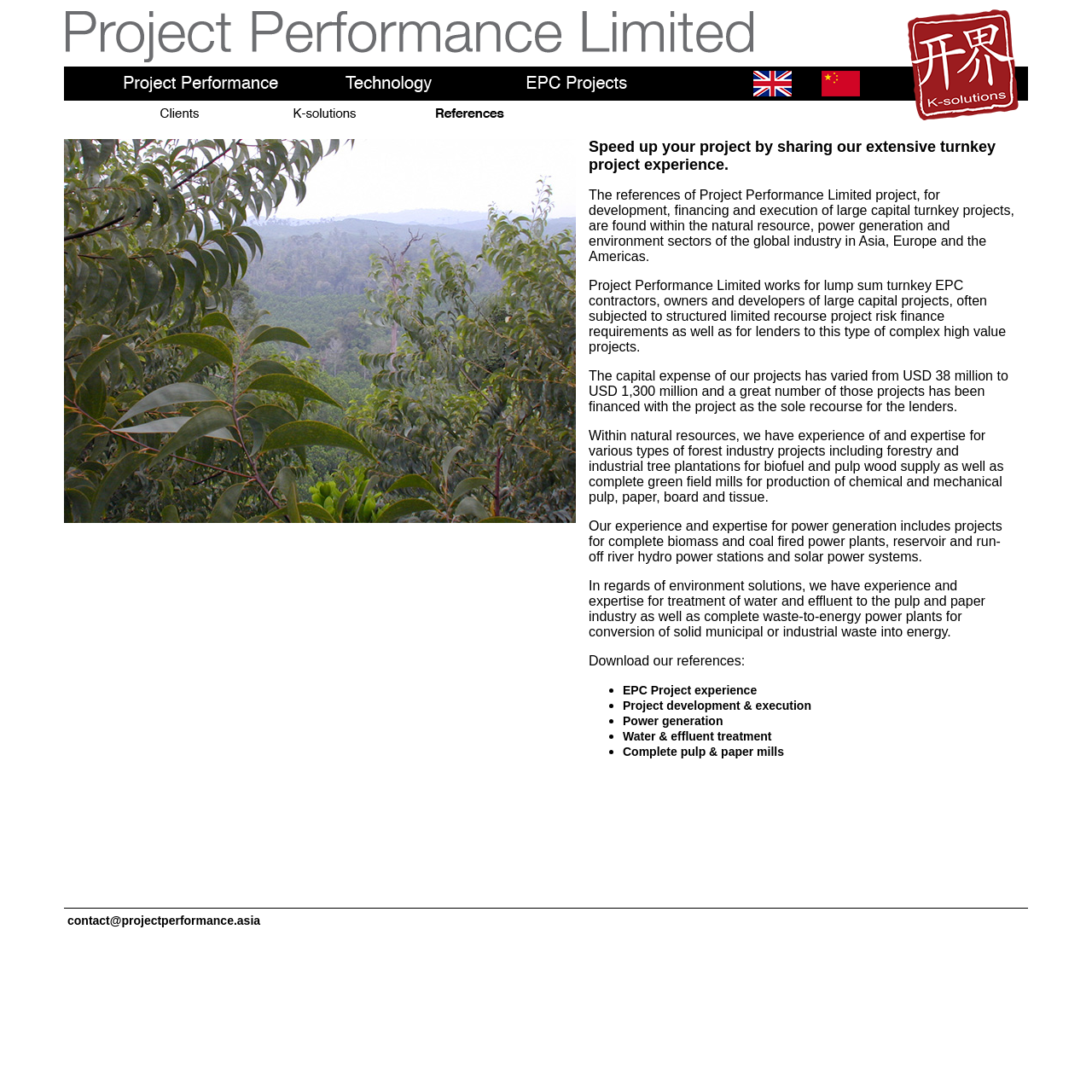What is the purpose of Project Performance Limited?
Provide a one-word or short-phrase answer based on the image.

Sharing project experience